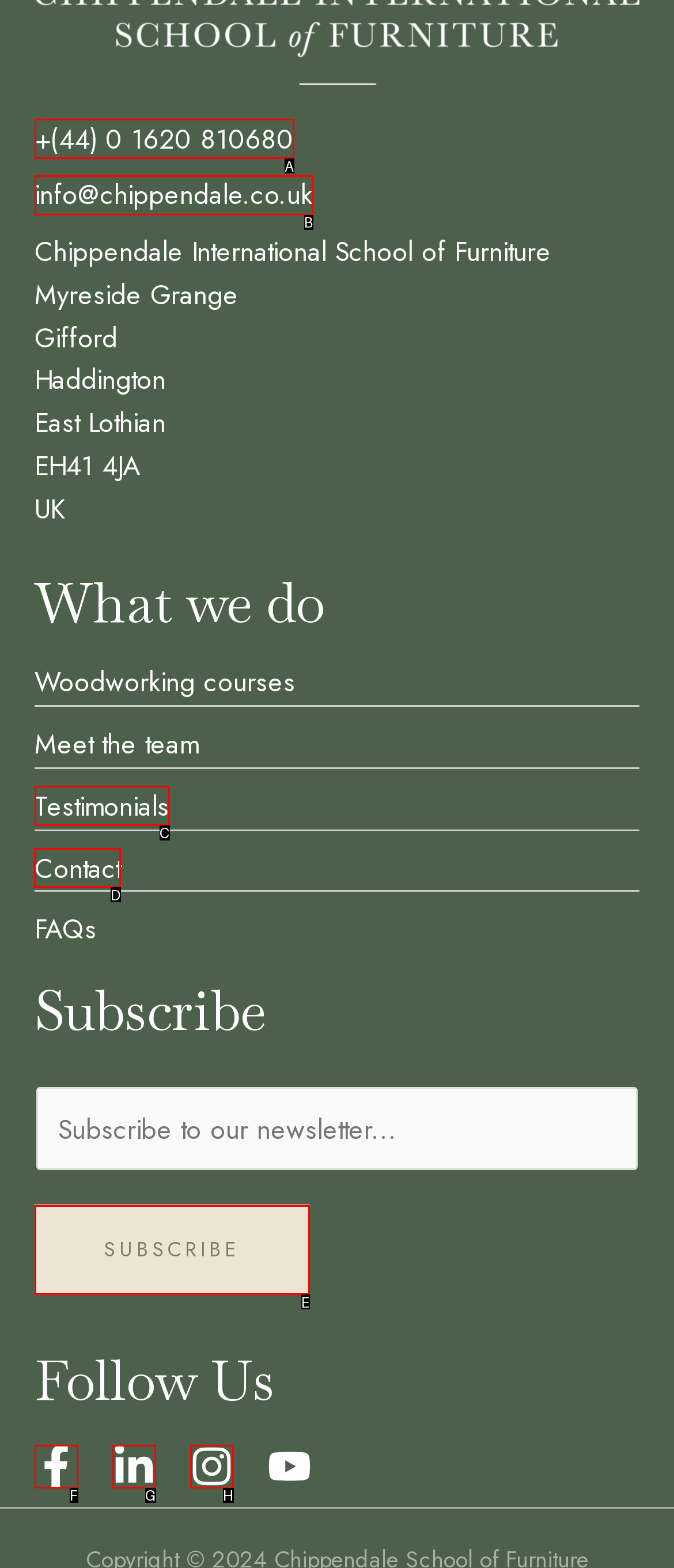Specify the letter of the UI element that should be clicked to achieve the following: Contact us
Provide the corresponding letter from the choices given.

D